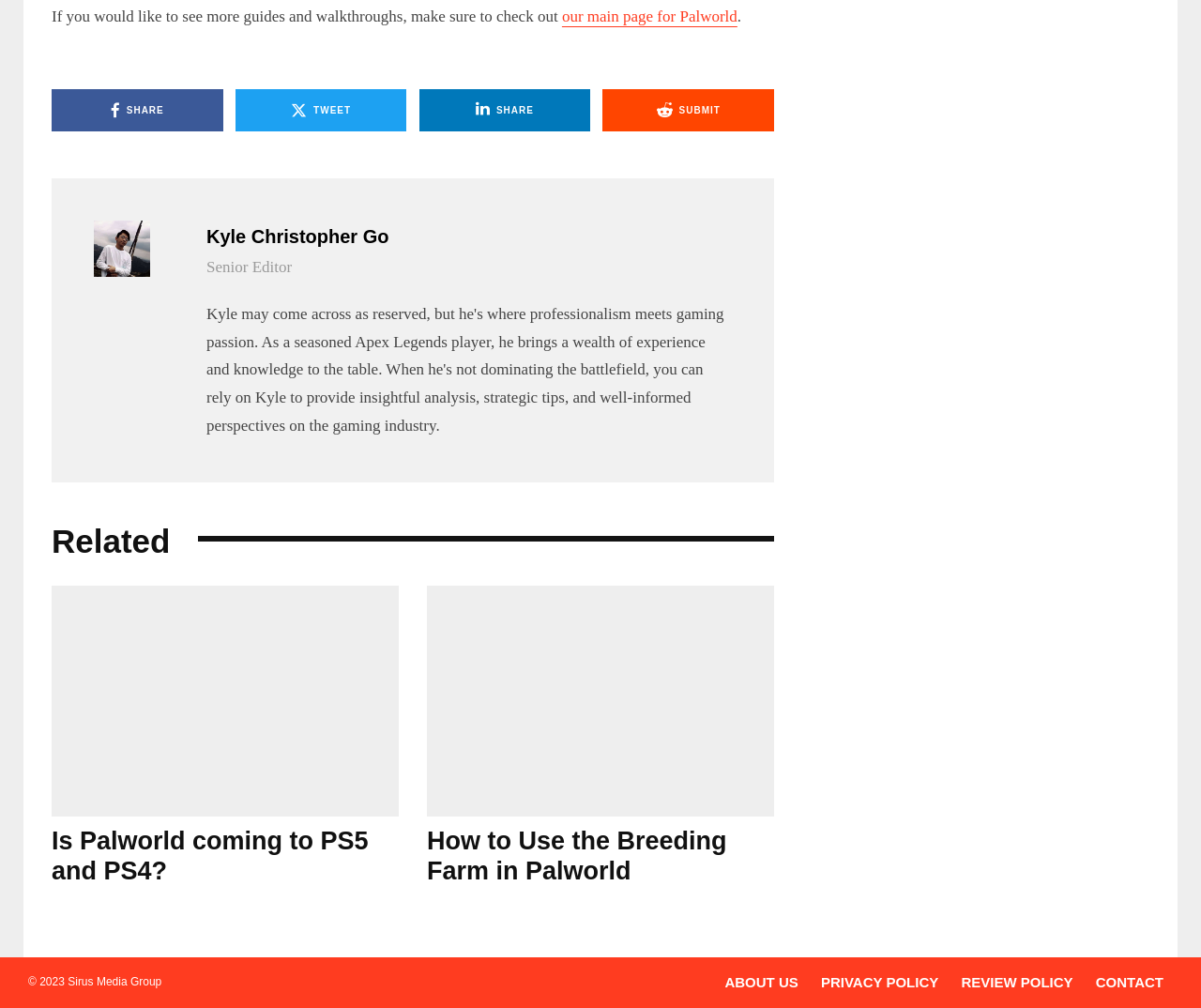Identify the coordinates of the bounding box for the element that must be clicked to accomplish the instruction: "Check out the main page for Palworld".

[0.468, 0.008, 0.614, 0.025]